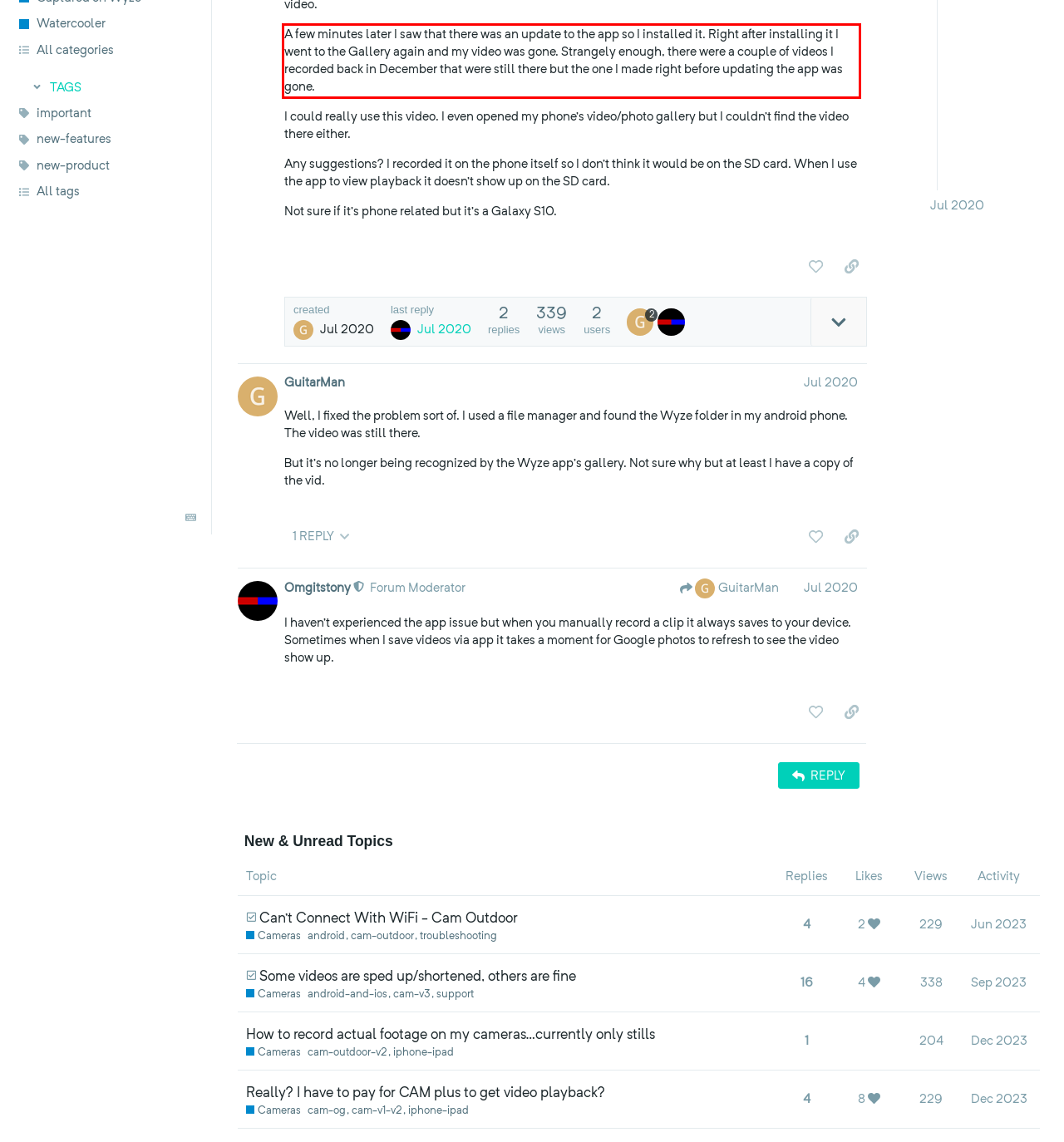You have a screenshot of a webpage with a UI element highlighted by a red bounding box. Use OCR to obtain the text within this highlighted area.

A few minutes later I saw that there was an update to the app so I installed it. Right after installing it I went to the Gallery again and my video was gone. Strangely enough, there were a couple of videos I recorded back in December that were still there but the one I made right before updating the app was gone.